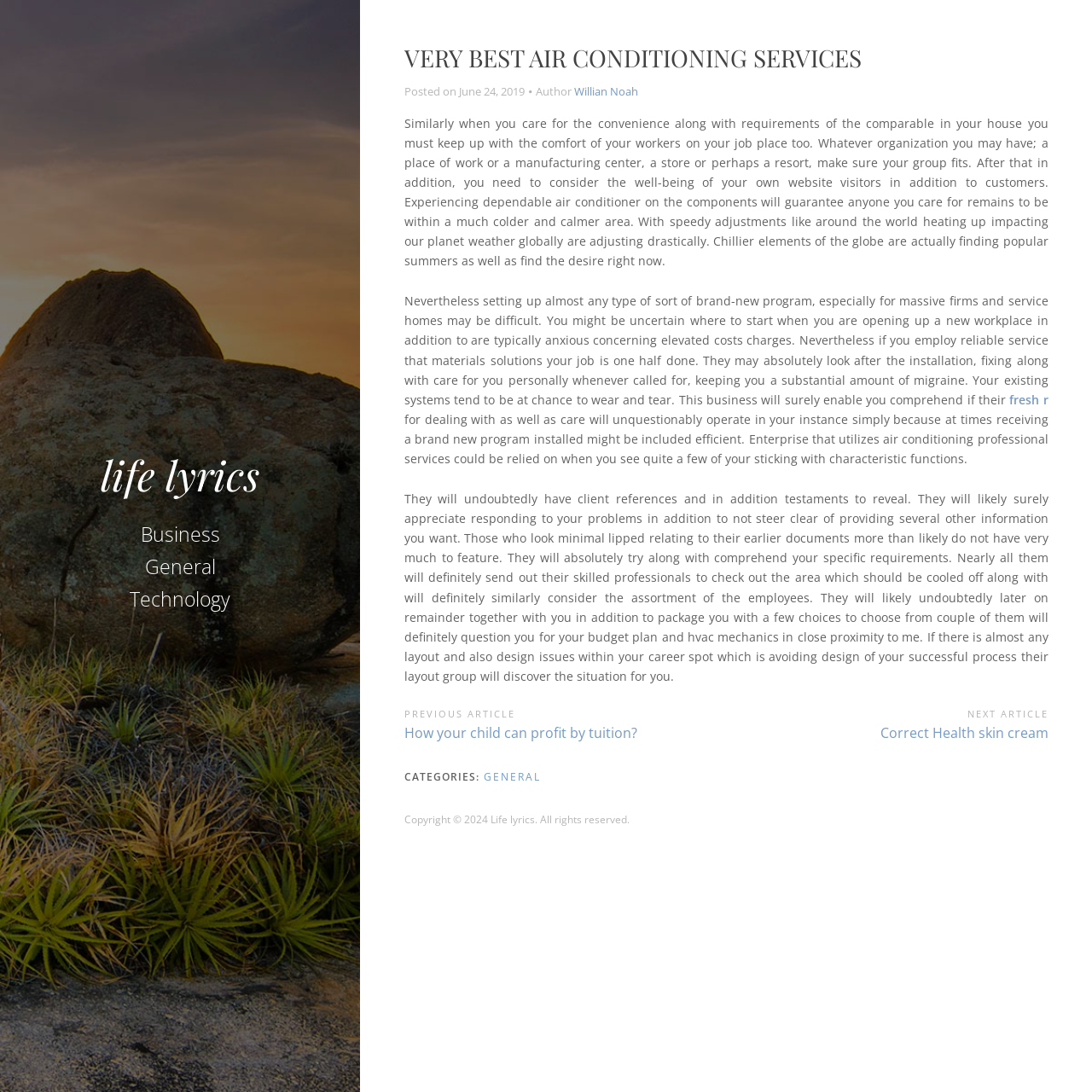Show the bounding box coordinates for the element that needs to be clicked to execute the following instruction: "Check the 'Previous Article: How your child can profit by tuition?'". Provide the coordinates in the form of four float numbers between 0 and 1, i.e., [left, top, right, bottom].

[0.37, 0.647, 0.665, 0.679]